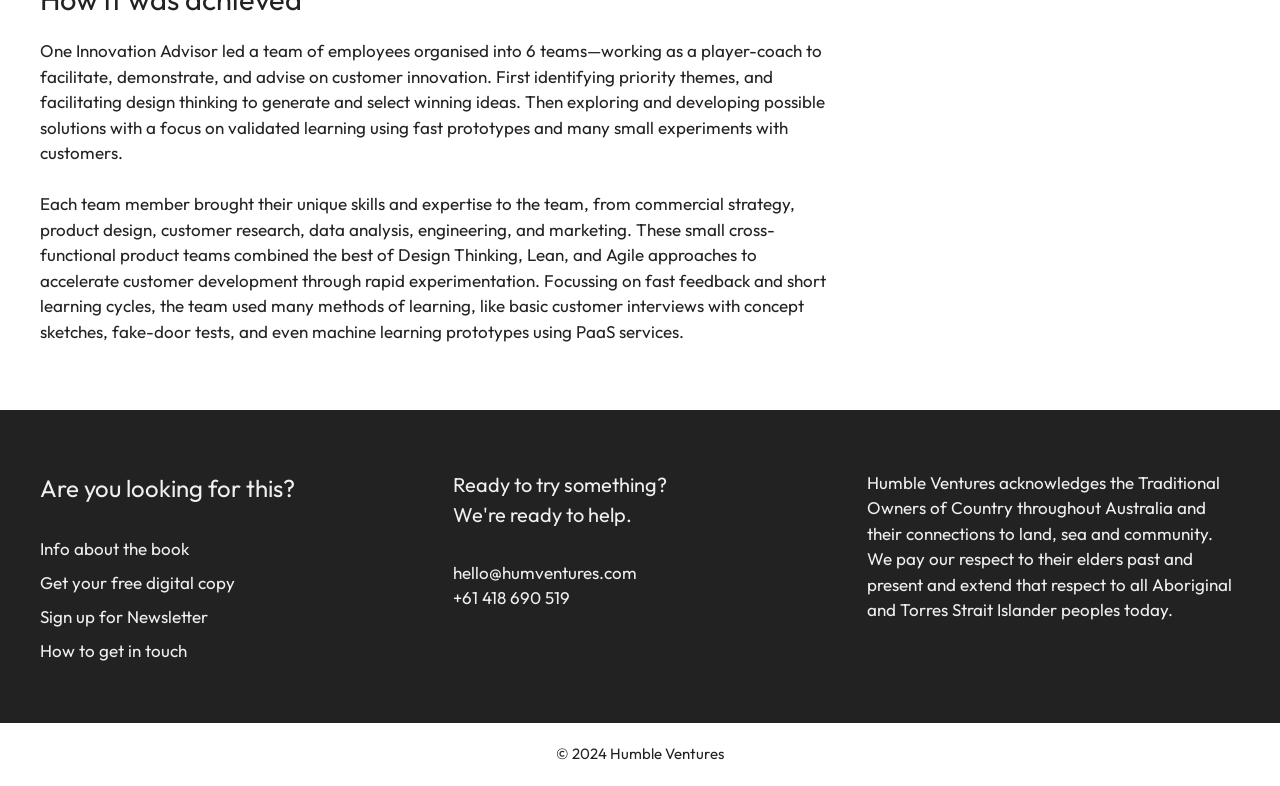What is the purpose of the link 'Get your free digital copy'?
From the image, respond using a single word or phrase.

To get a free digital copy